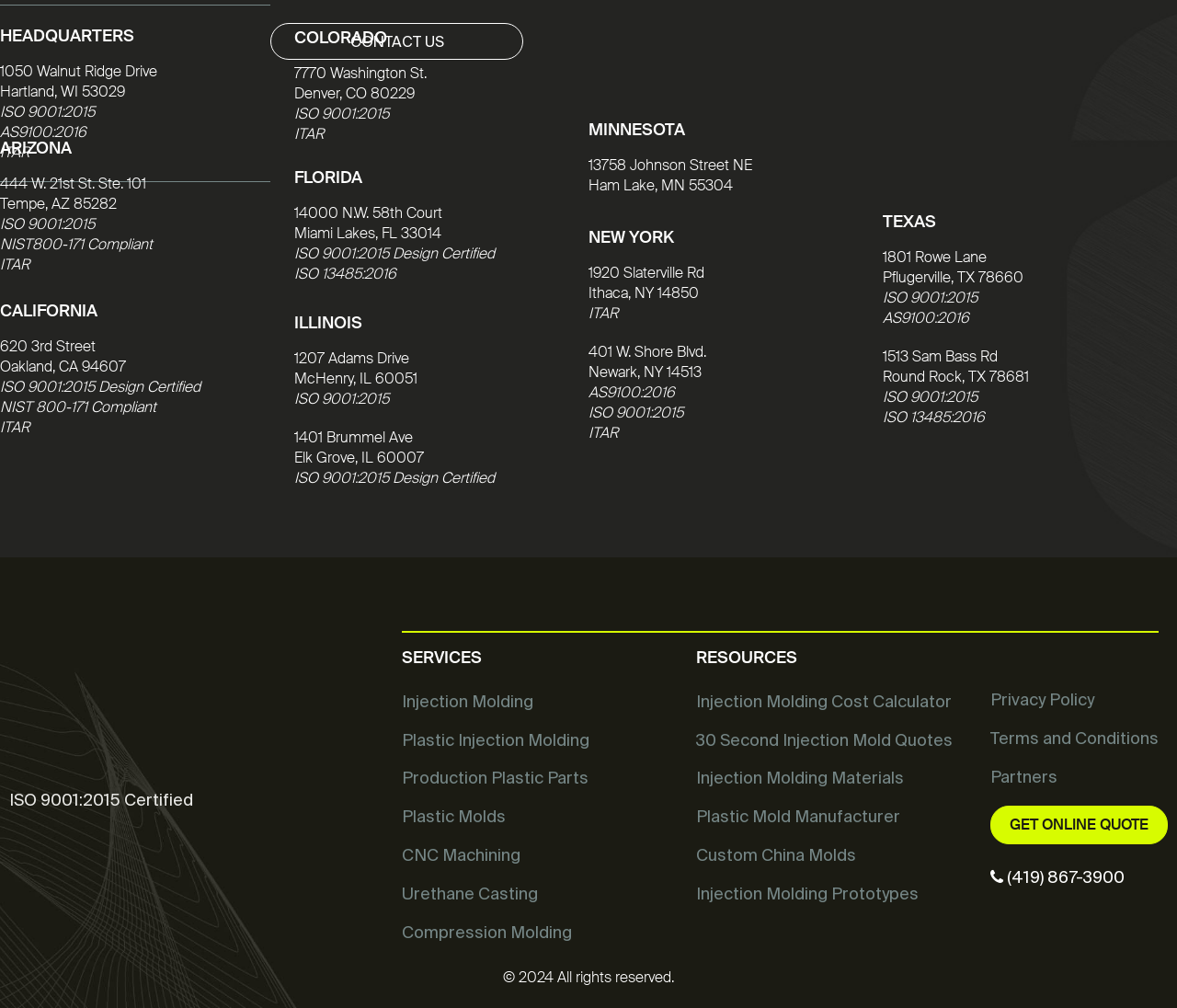Please predict the bounding box coordinates of the element's region where a click is necessary to complete the following instruction: "Click CONTACT US". The coordinates should be represented by four float numbers between 0 and 1, i.e., [left, top, right, bottom].

[0.23, 0.023, 0.444, 0.059]